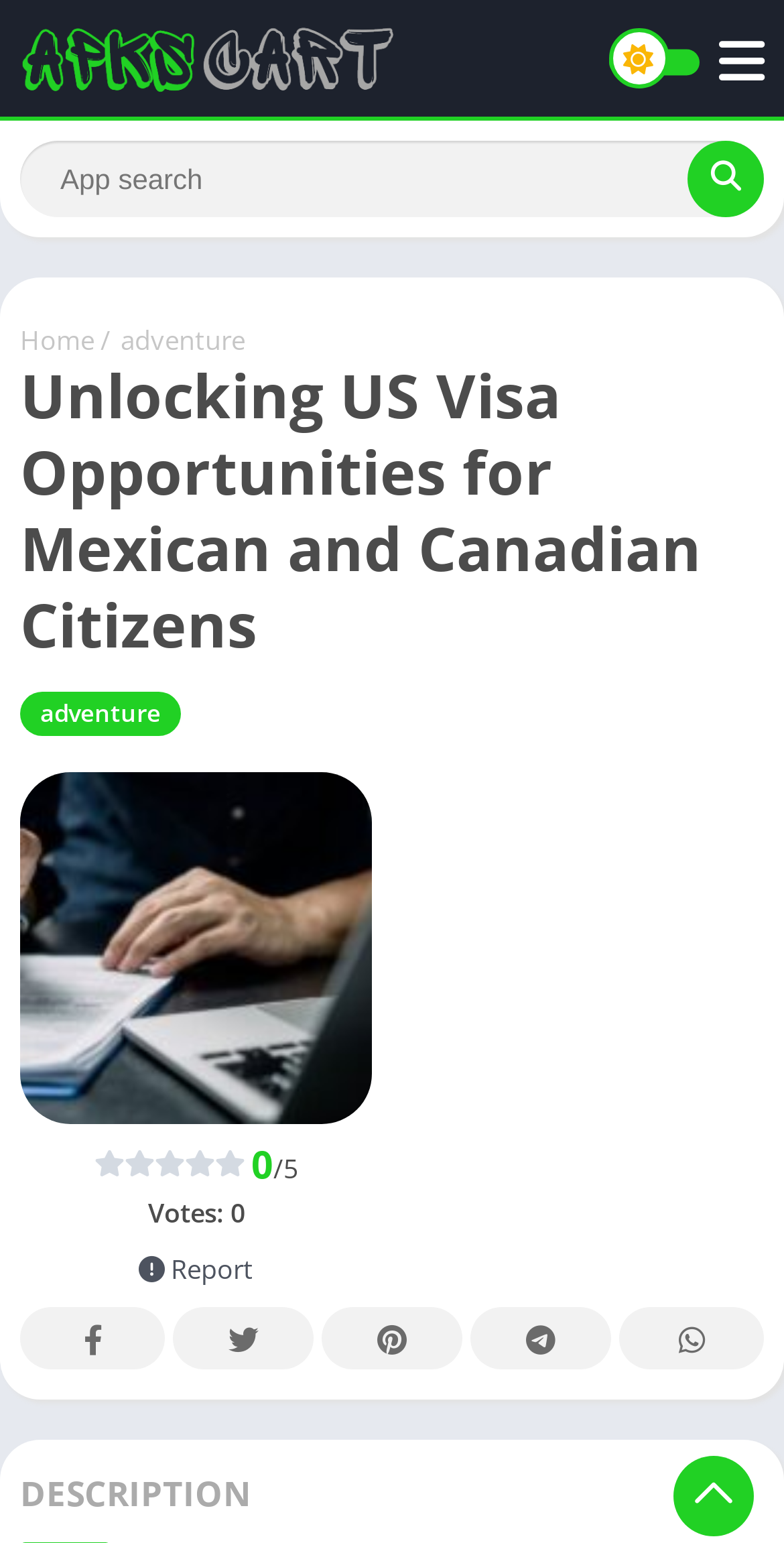What is the purpose of the search bar?
Make sure to answer the question with a detailed and comprehensive explanation.

I inferred the purpose of the search bar by its location and label. It is located at the top of the webpage, and it has a label 'Search' and a required textbox, indicating that it is meant for users to input search queries.